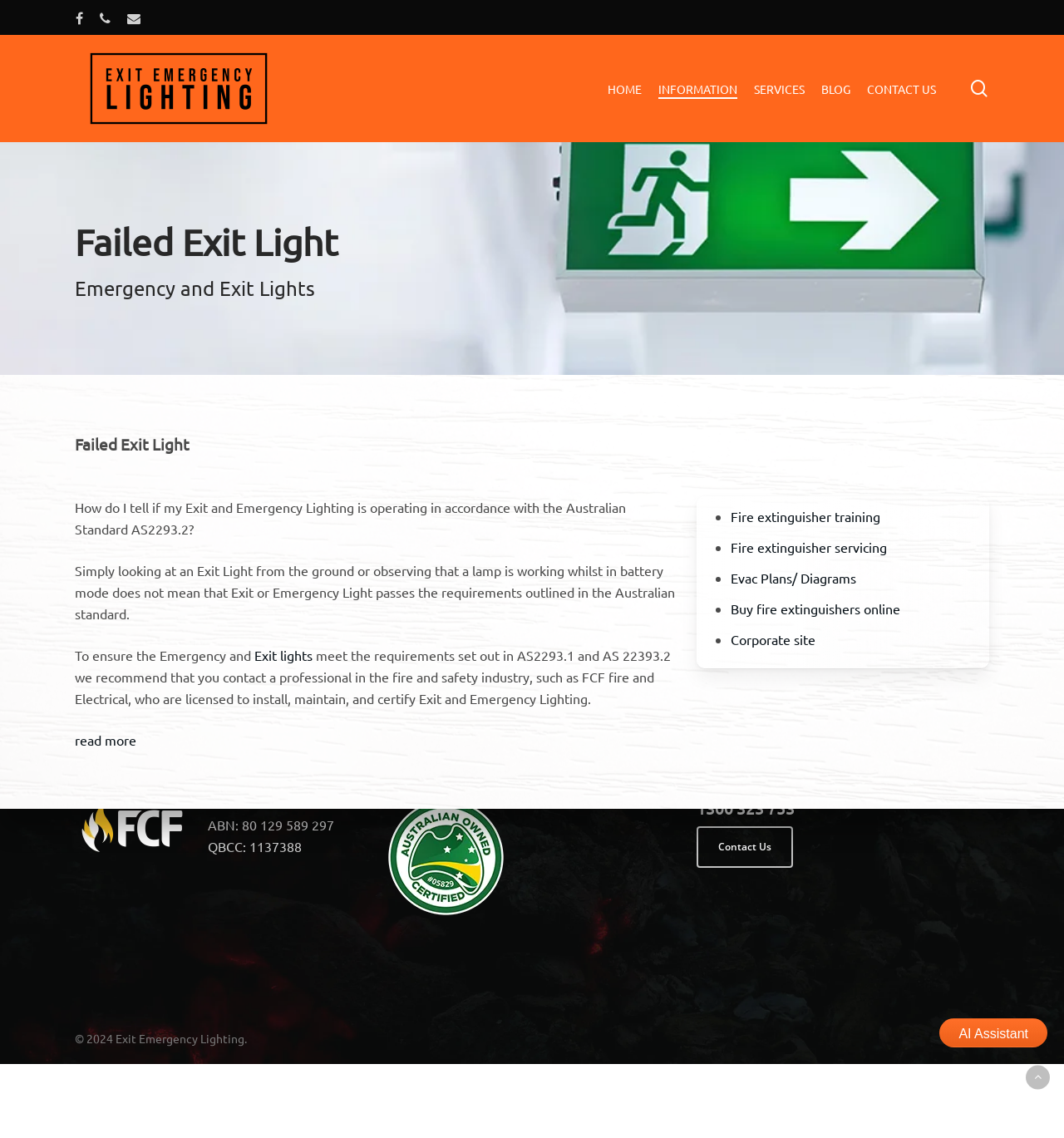What is the ABN of the company?
Please use the image to provide an in-depth answer to the question.

I found the ABN by looking at the static text element located at the bottom of the webpage, which displays the company's ABN as '80 129 589 297'.